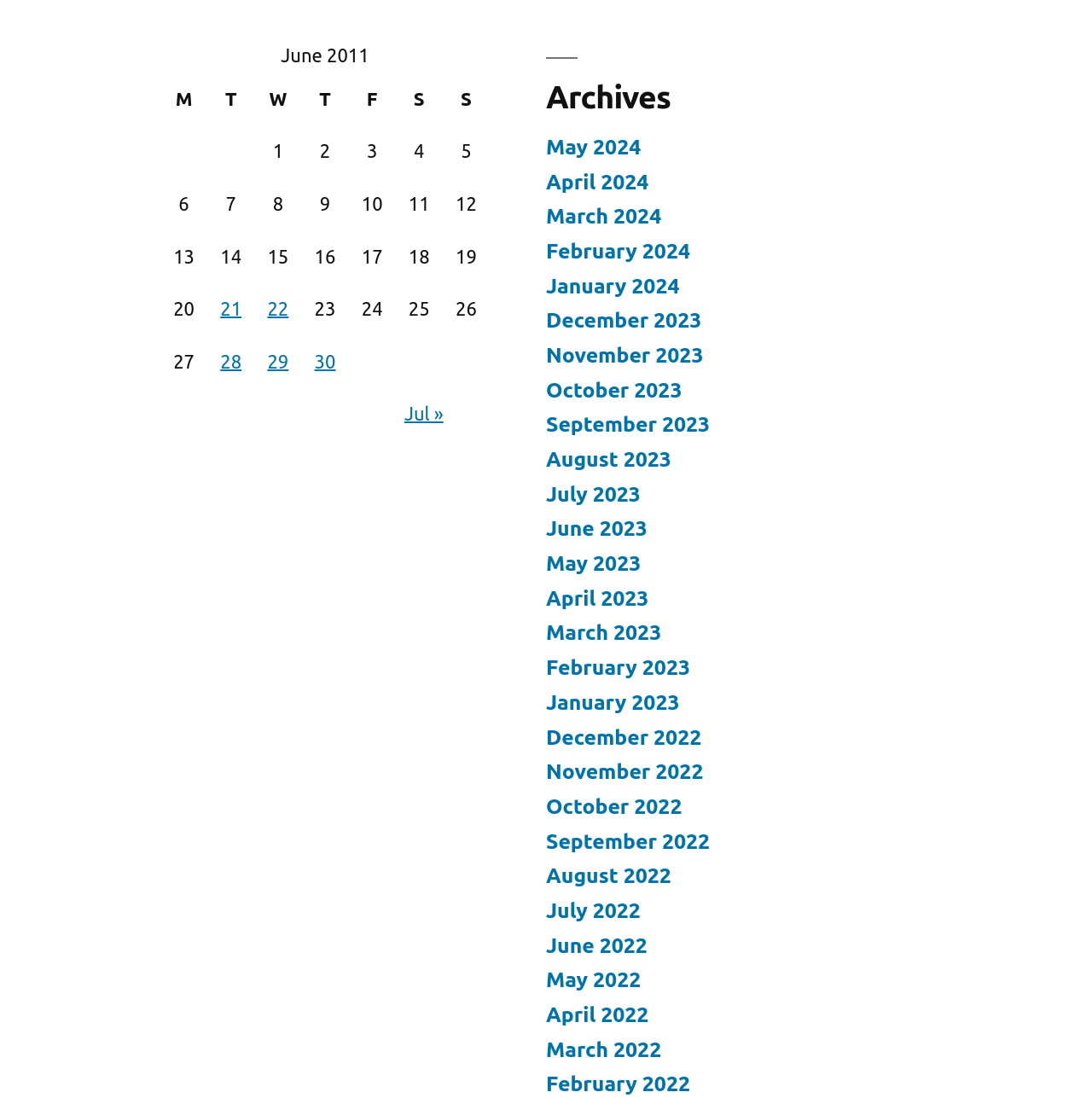Highlight the bounding box coordinates of the element you need to click to perform the following instruction: "Search for something."

None